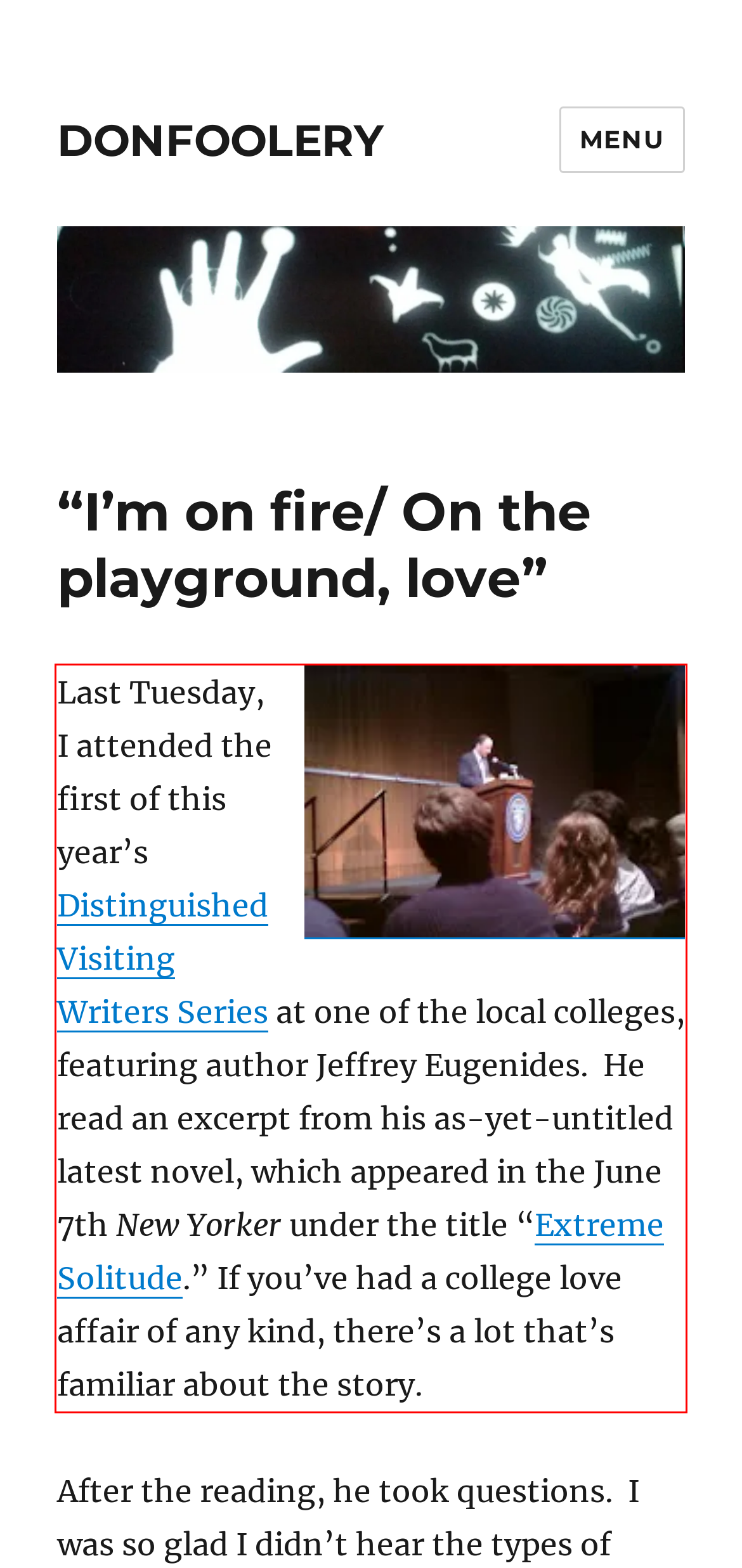You have a screenshot of a webpage, and there is a red bounding box around a UI element. Utilize OCR to extract the text within this red bounding box.

Last Tuesday, I attended the first of this year’s Distinguished Visiting Writers Series at one of the local colleges, featuring author Jeffrey Eugenides. He read an excerpt from his as-yet-untitled latest novel, which appeared in the June 7th New Yorker under the title “Extreme Solitude.” If you’ve had a college love affair of any kind, there’s a lot that’s familiar about the story.